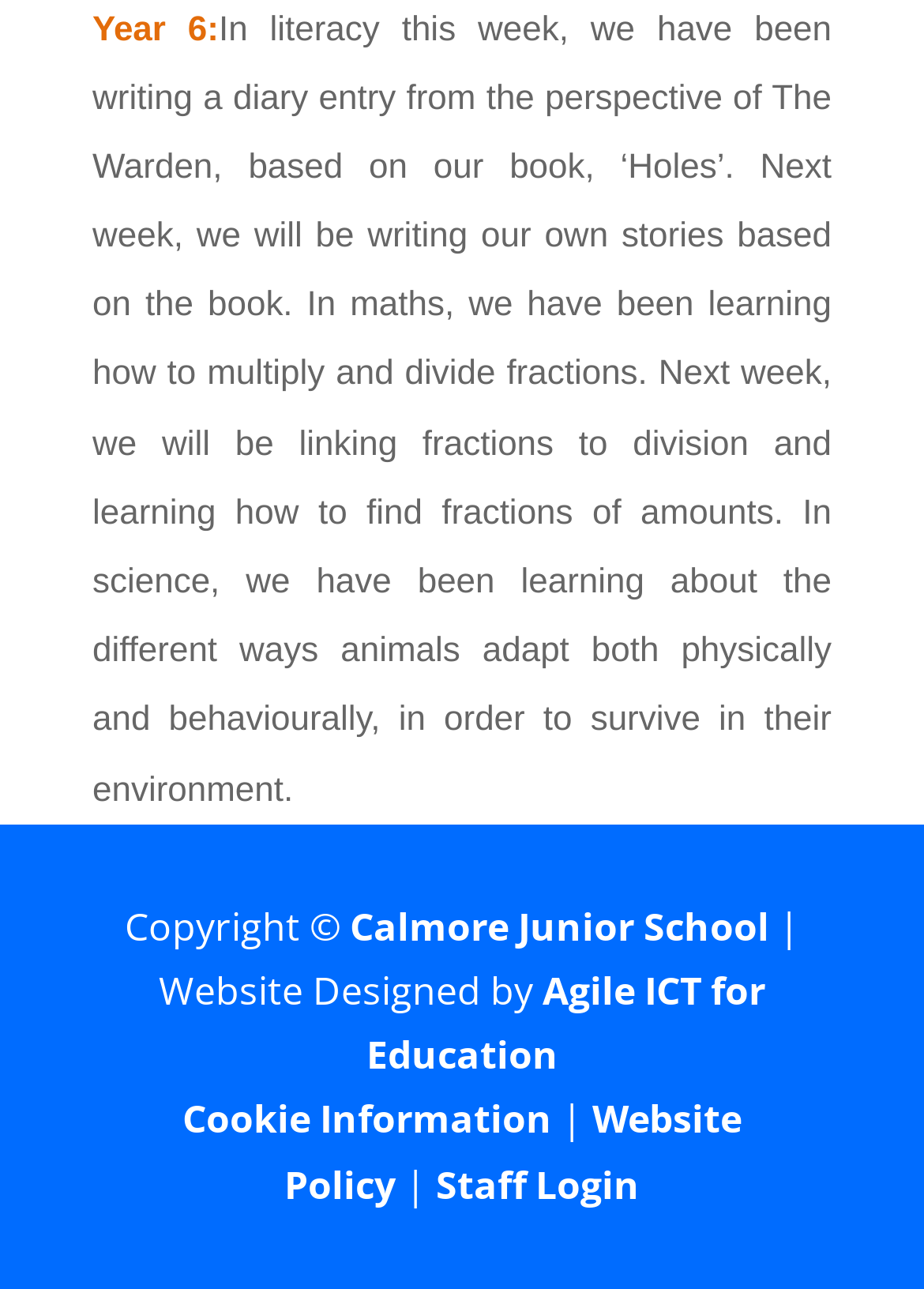What is the current topic in literacy?
Answer with a single word or short phrase according to what you see in the image.

Diary entry